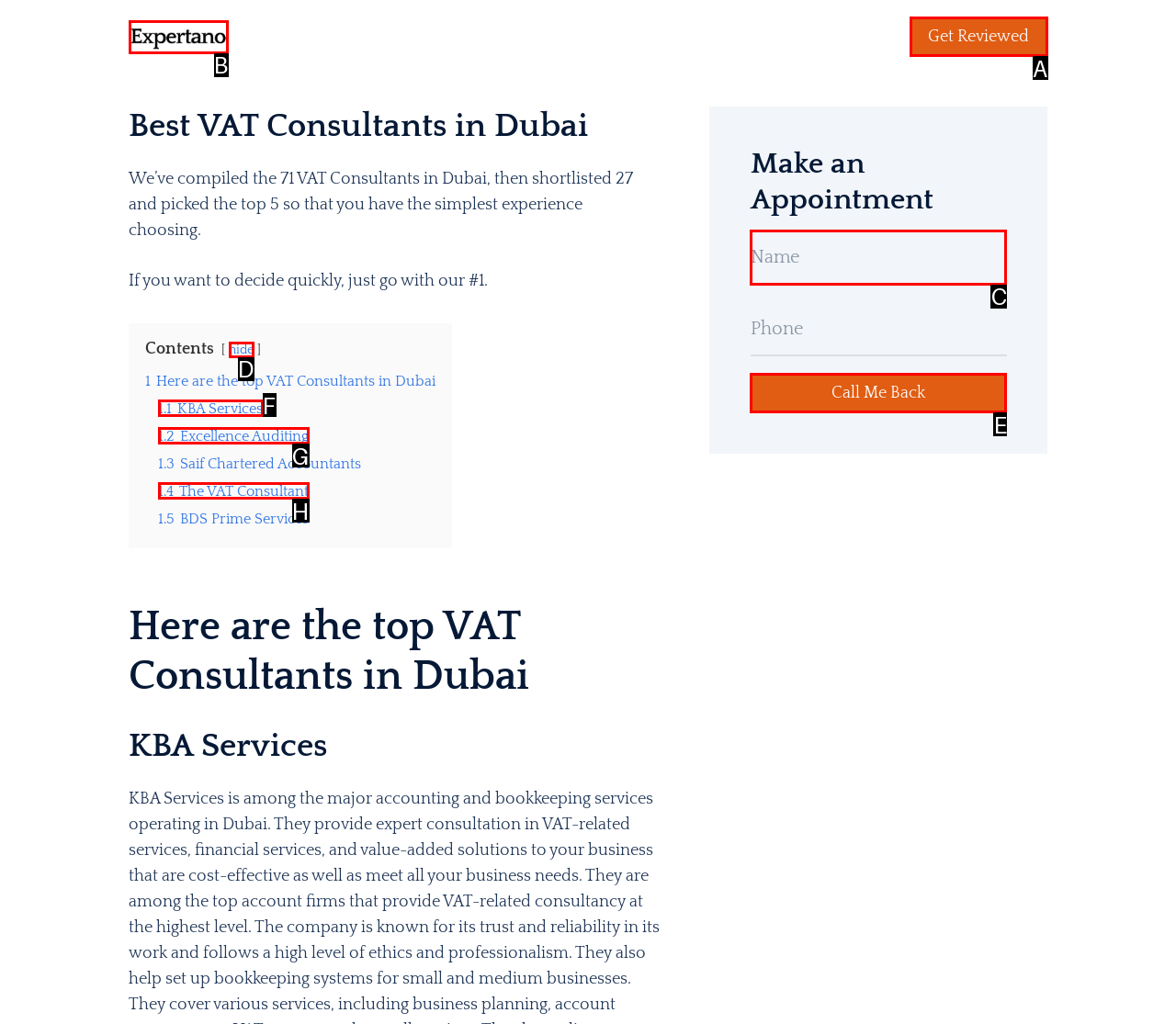Choose the HTML element that should be clicked to achieve this task: Read the 'Domestic drug R&D makes positive strides' news article
Respond with the letter of the correct choice.

None